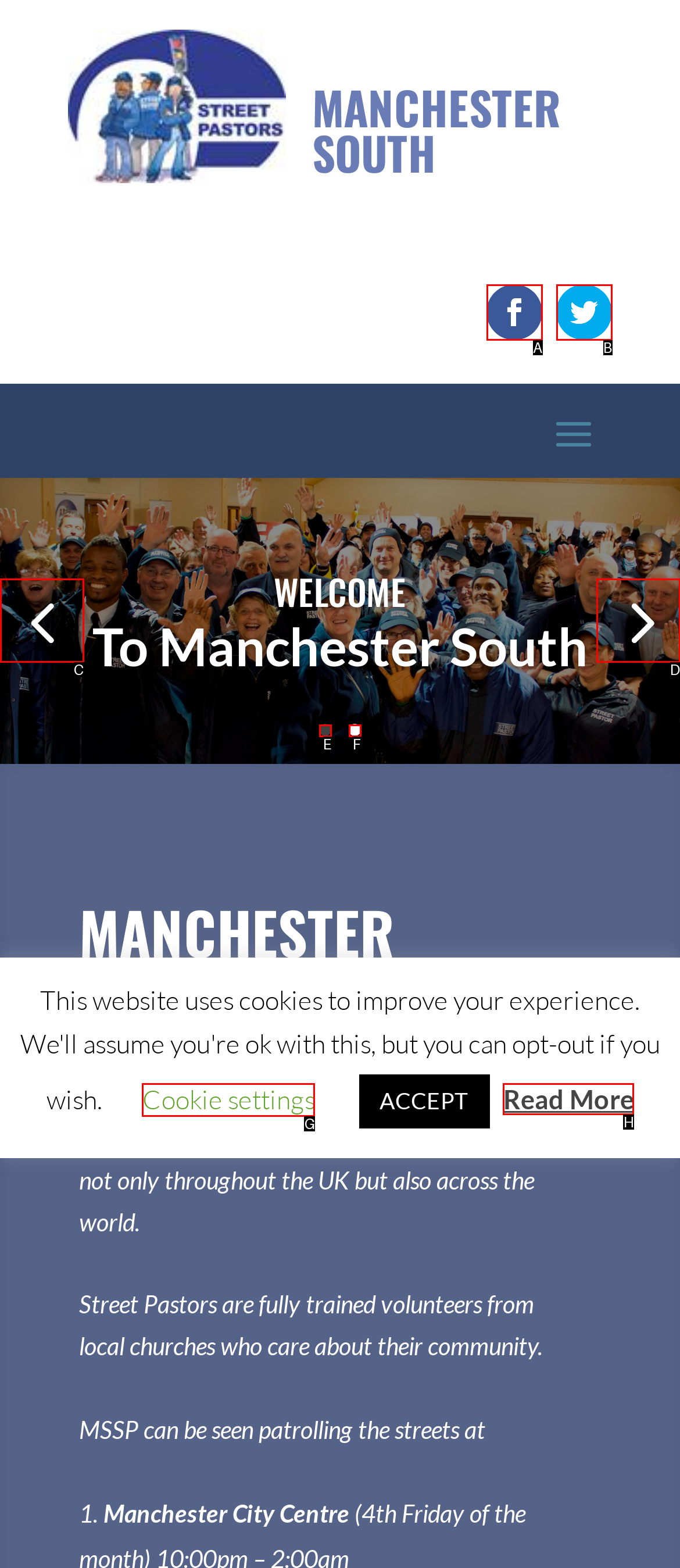Based on the description: Read More, identify the matching HTML element. Reply with the letter of the correct option directly.

H